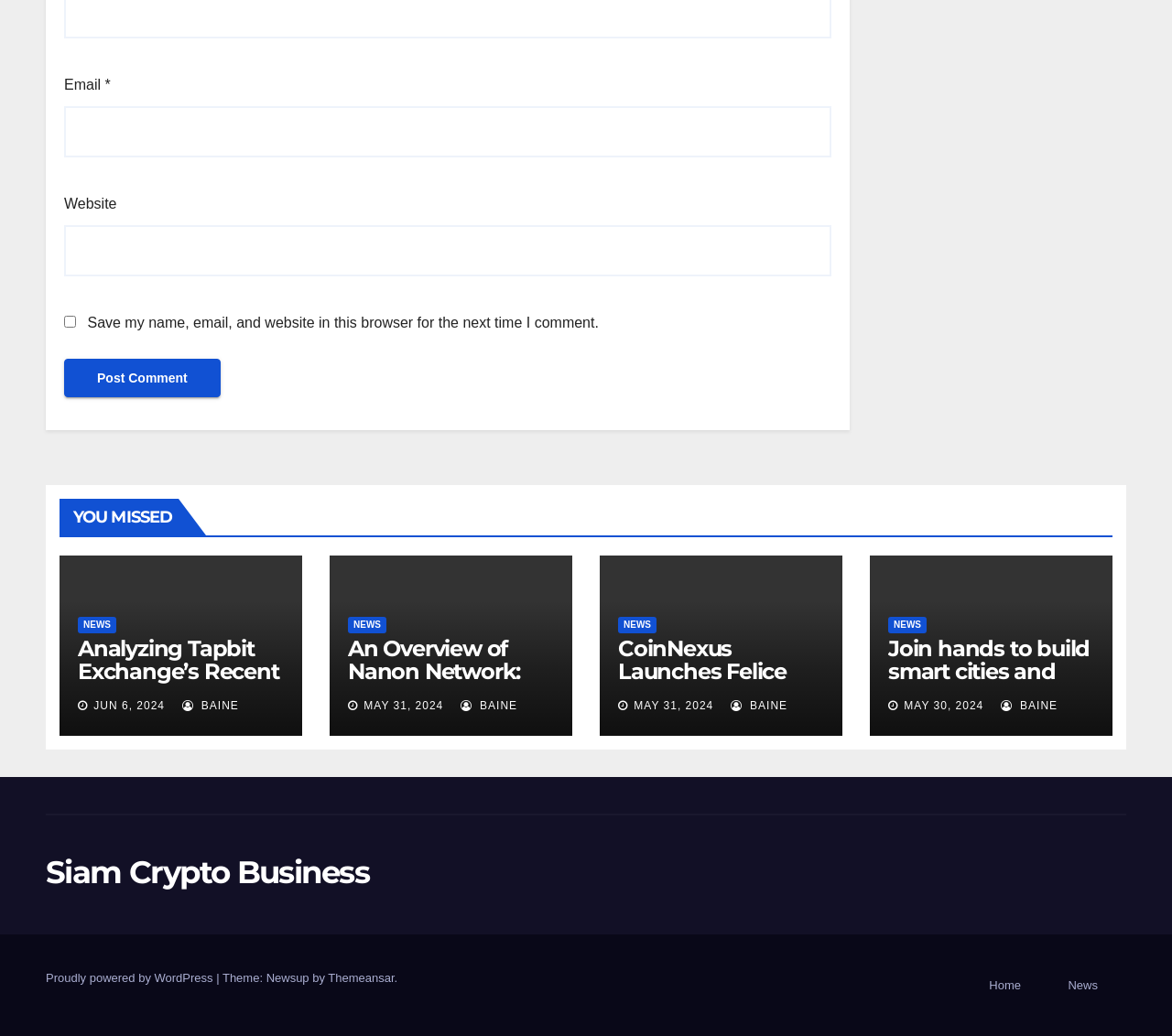Determine the bounding box coordinates of the section I need to click to execute the following instruction: "Click 'Post Comment'". Provide the coordinates as four float numbers between 0 and 1, i.e., [left, top, right, bottom].

[0.055, 0.346, 0.188, 0.383]